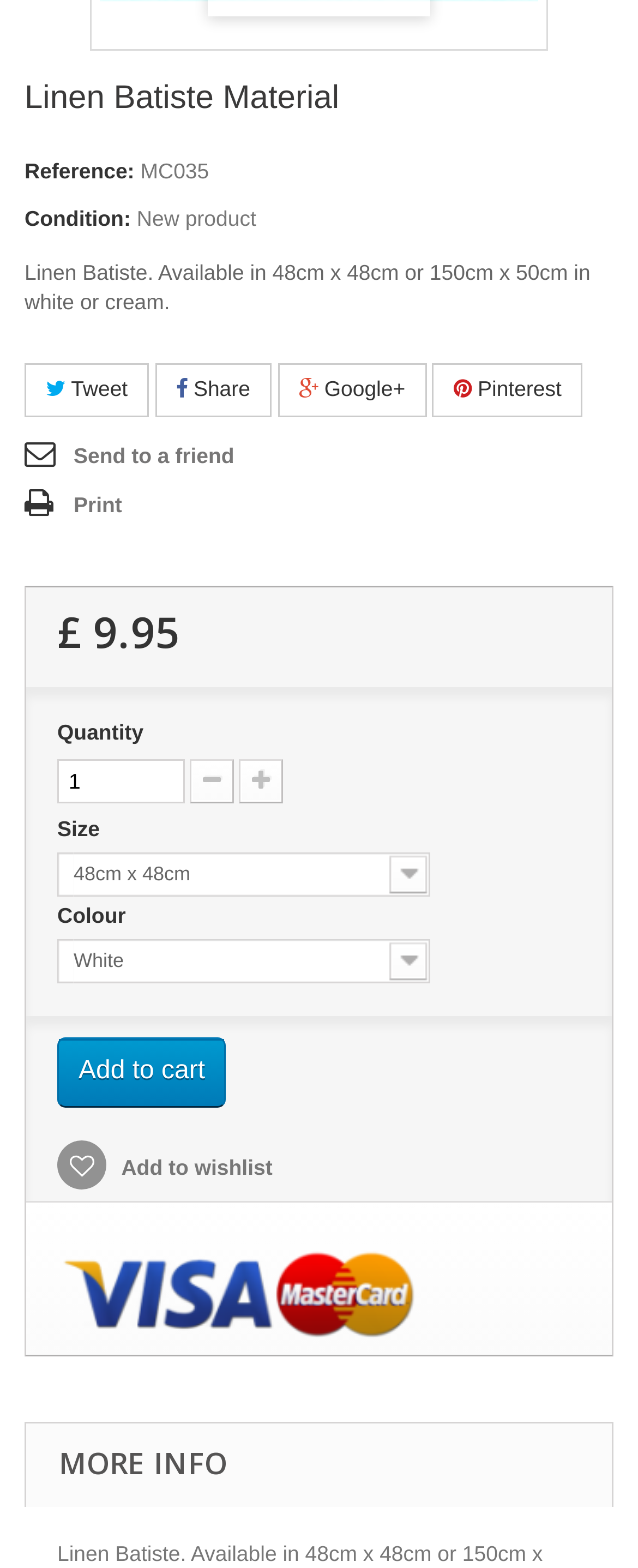Could you find the bounding box coordinates of the clickable area to complete this instruction: "Select a size"?

[0.09, 0.543, 0.674, 0.571]